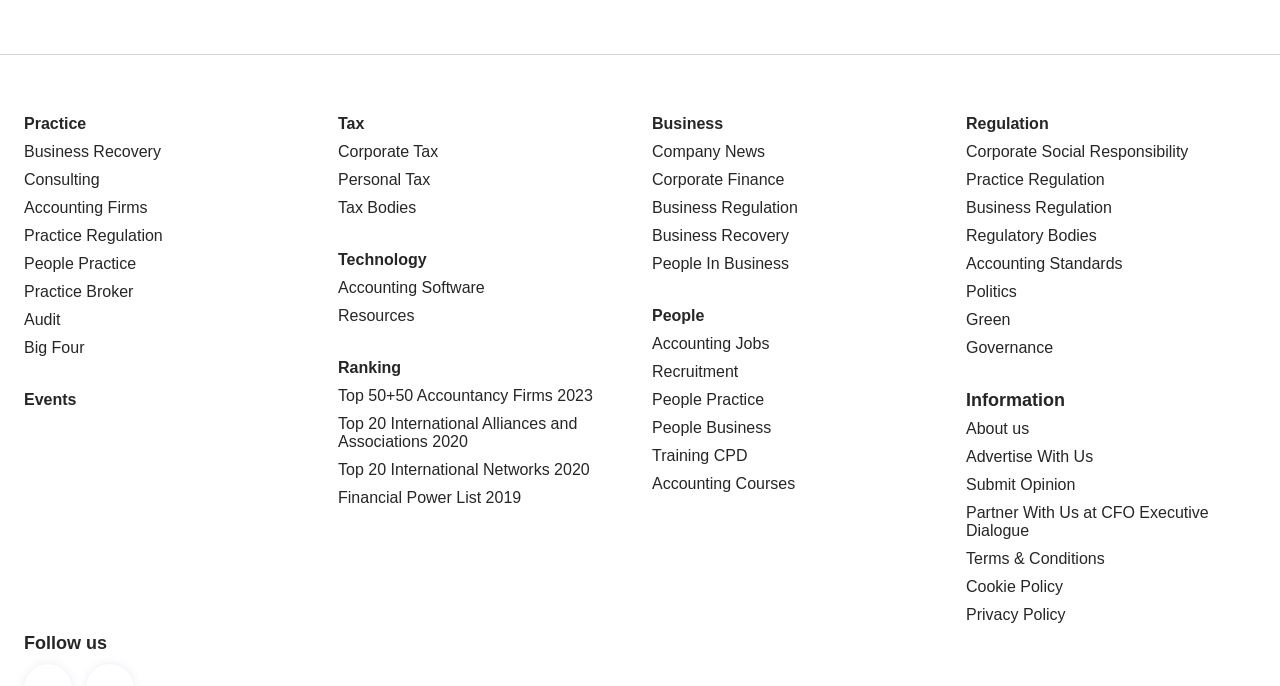Determine the bounding box coordinates for the HTML element described here: "Top 20 International Networks 2020".

[0.264, 0.671, 0.491, 0.698]